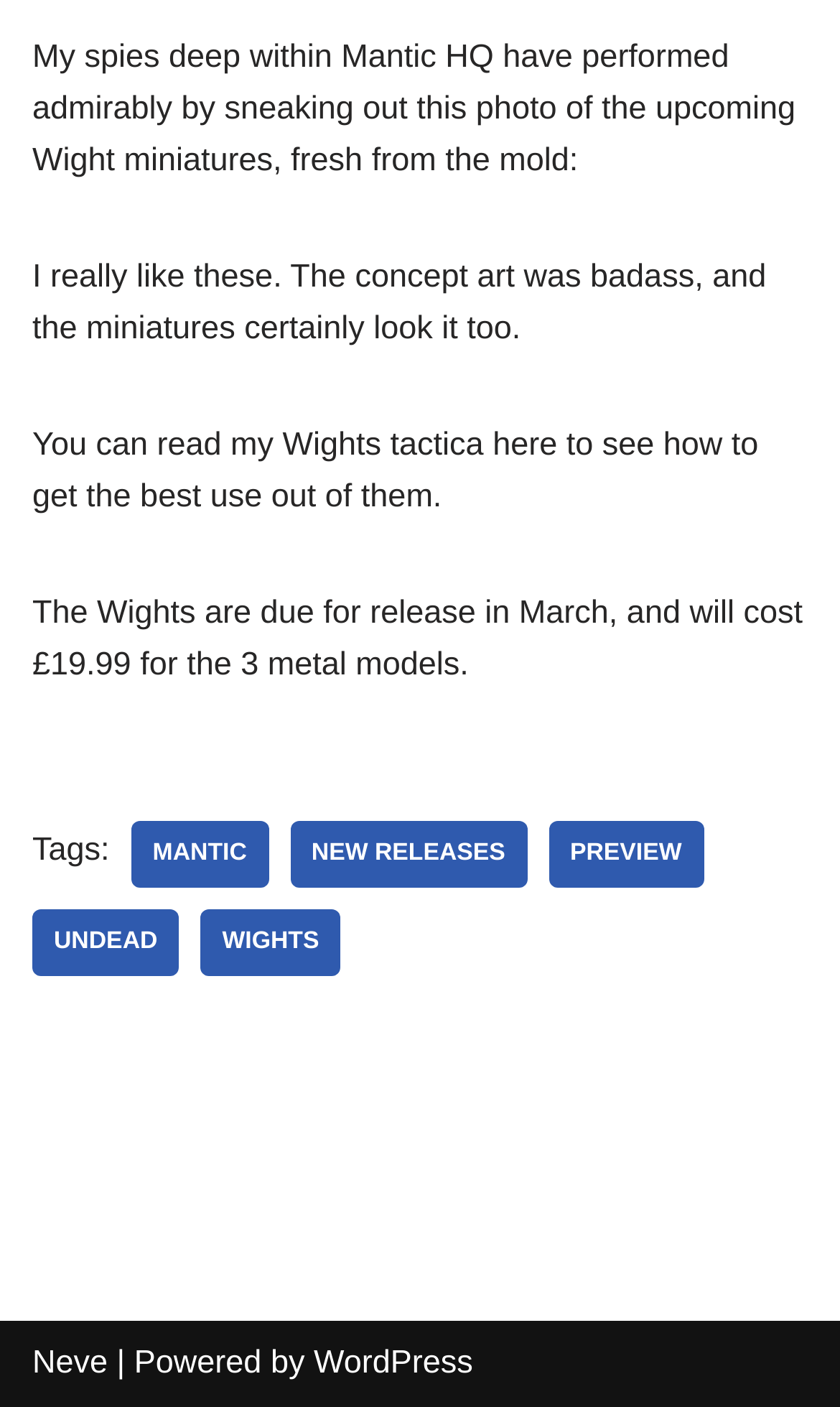Identify the bounding box coordinates of the HTML element based on this description: "New Releases".

[0.345, 0.583, 0.627, 0.631]